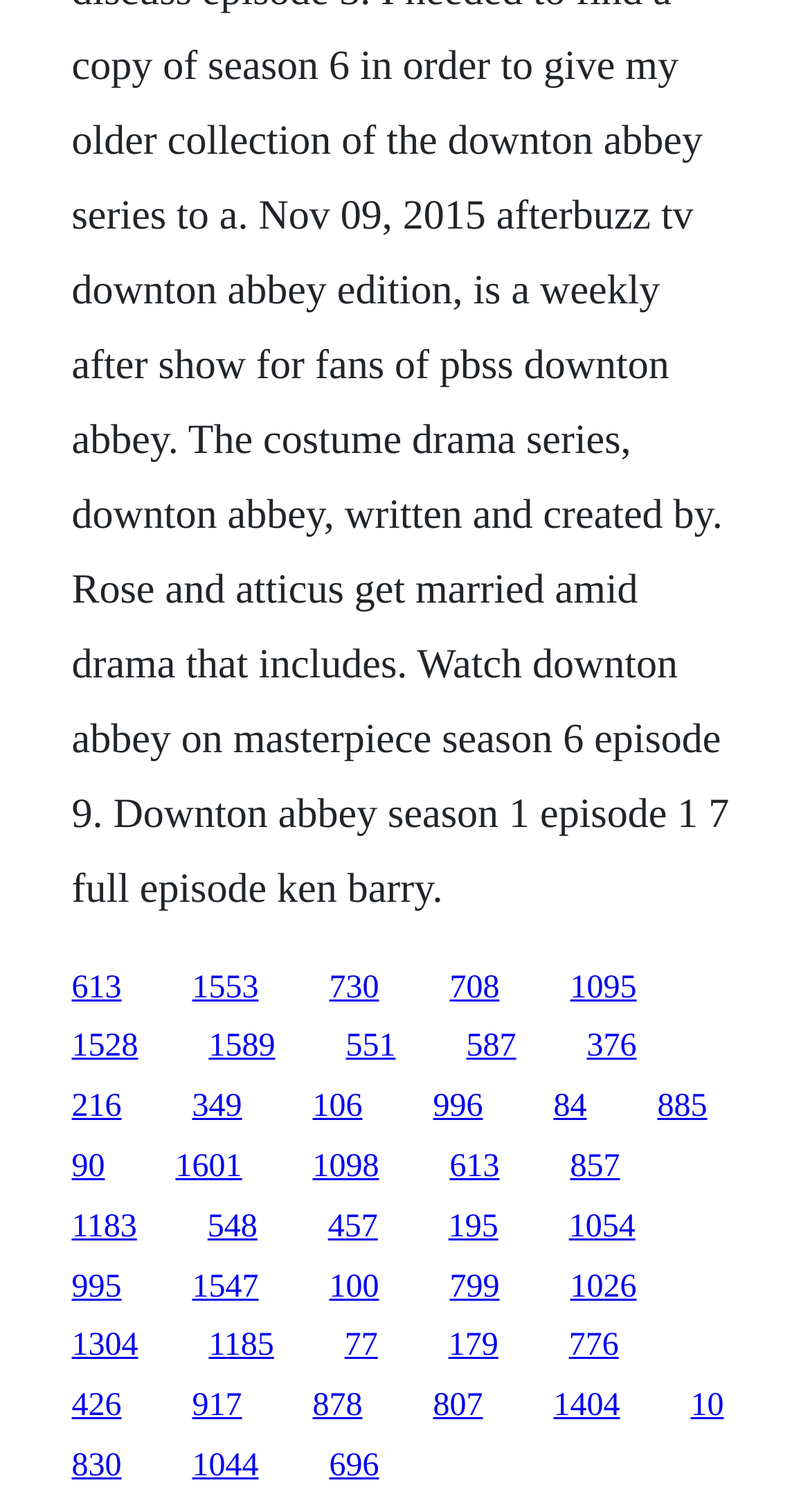Provide your answer to the question using just one word or phrase: What is the number of links on the webpage?

31